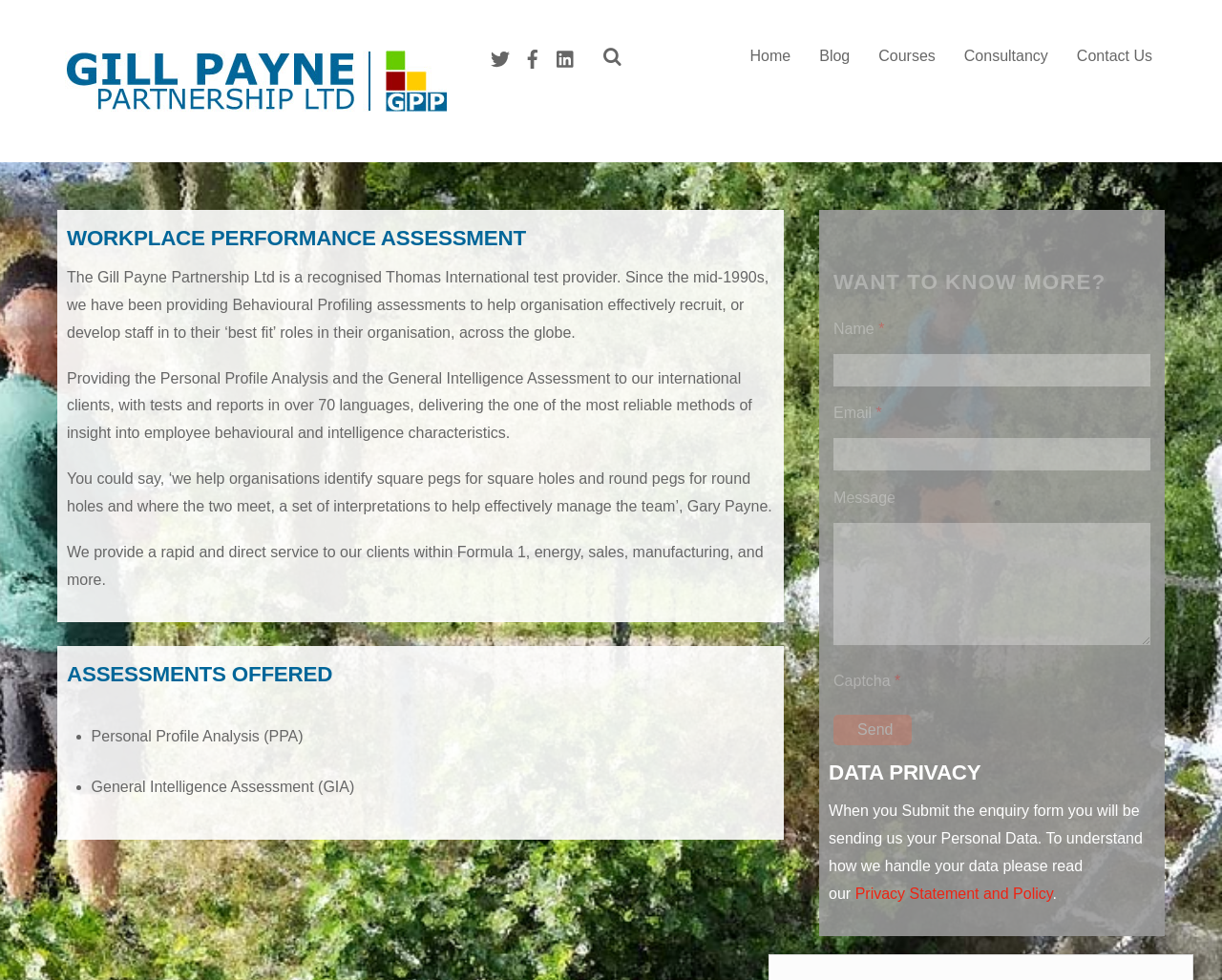What is the topic of the heading 'WORKPLACE PERFORMANCE ASSESSMENT'?
Answer the question with as much detail as possible.

I found the topic of the heading 'WORKPLACE PERFORMANCE ASSESSMENT' is workplace performance assessment because the heading text explicitly mentions it, and the surrounding static text elements provide more information about the topic.